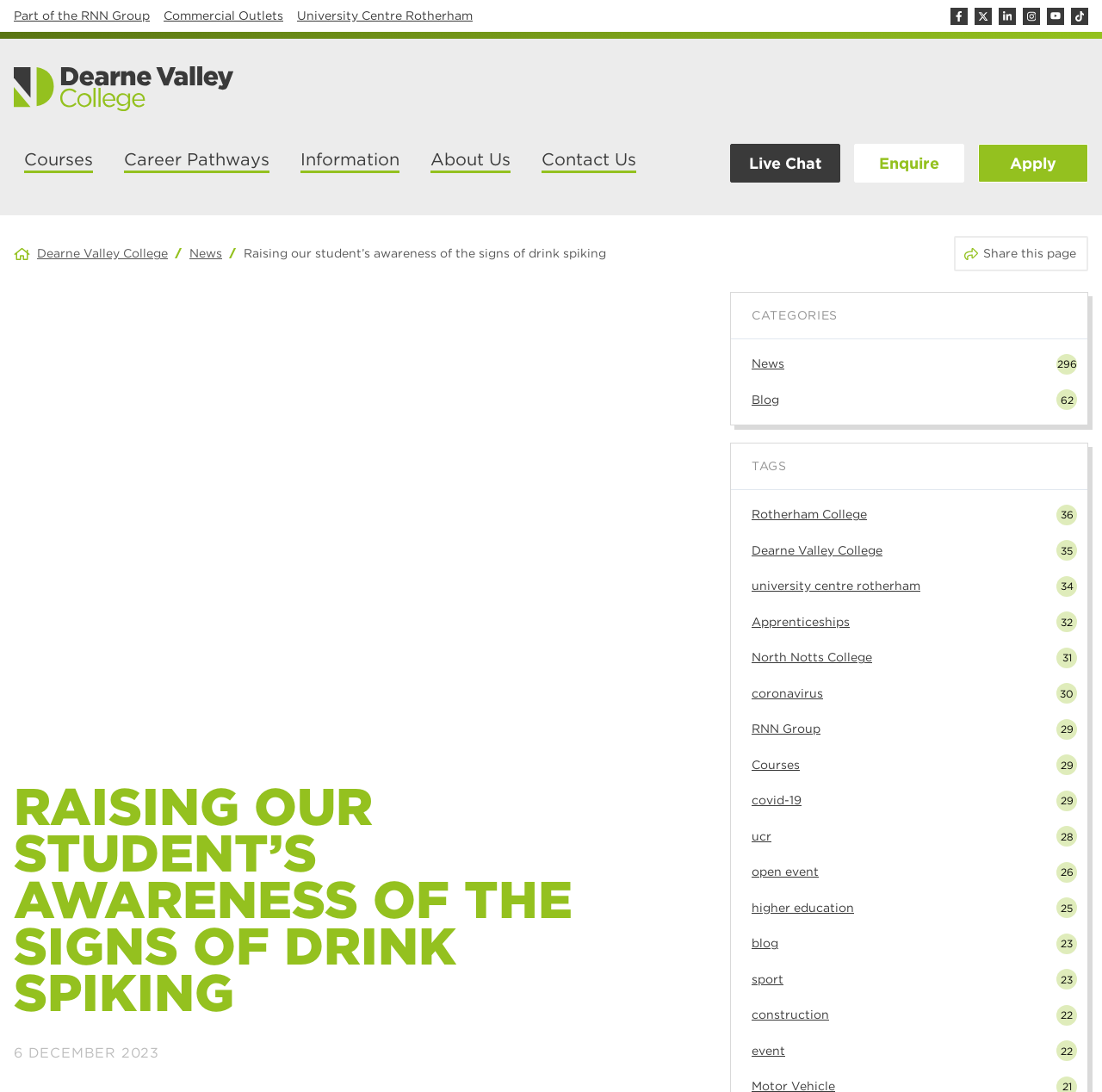Please pinpoint the bounding box coordinates for the region I should click to adhere to this instruction: "Navigate to the Courses page".

[0.012, 0.127, 0.094, 0.172]